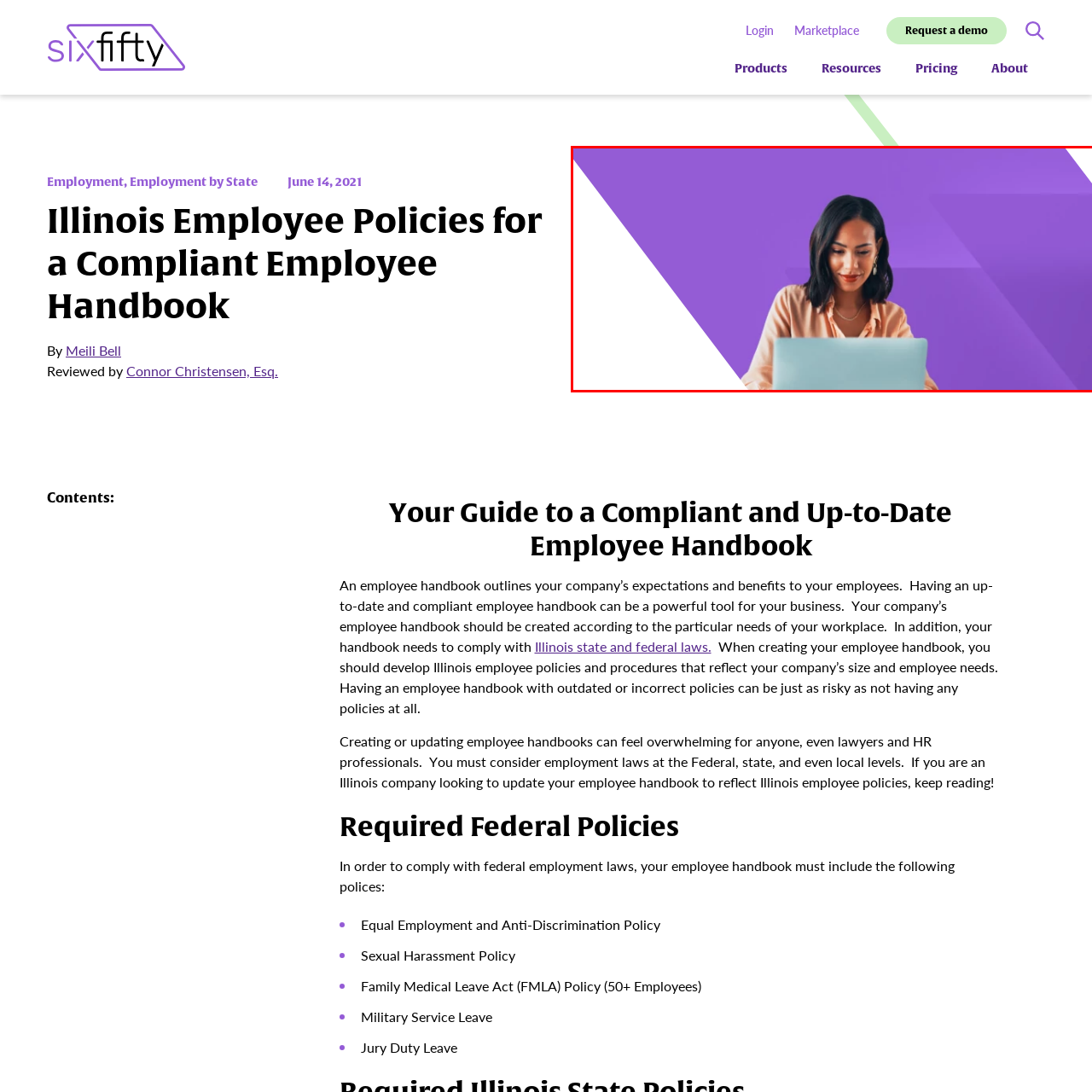Describe fully the image that is contained within the red bounding box.

The image features a woman engaged in work on a light blue laptop, embodying a professional yet approachable demeanor. She wears a peach-colored blouse, and her sleek dark hair frames her face, highlighting her focused expression. Behind her, a modern graphic with a gradient of purple hues adds a dynamic and contemporary feel to the scene. This image captures the essence of a professional environment, likely related to creating or reviewing employee policies, as suggested by its context within the "Illinois Employee Policies for a Compliant Employee Handbook" framework. The overall composition conveys a sense of competence and modernity, resonating with themes of workplace compliance and employee engagement.